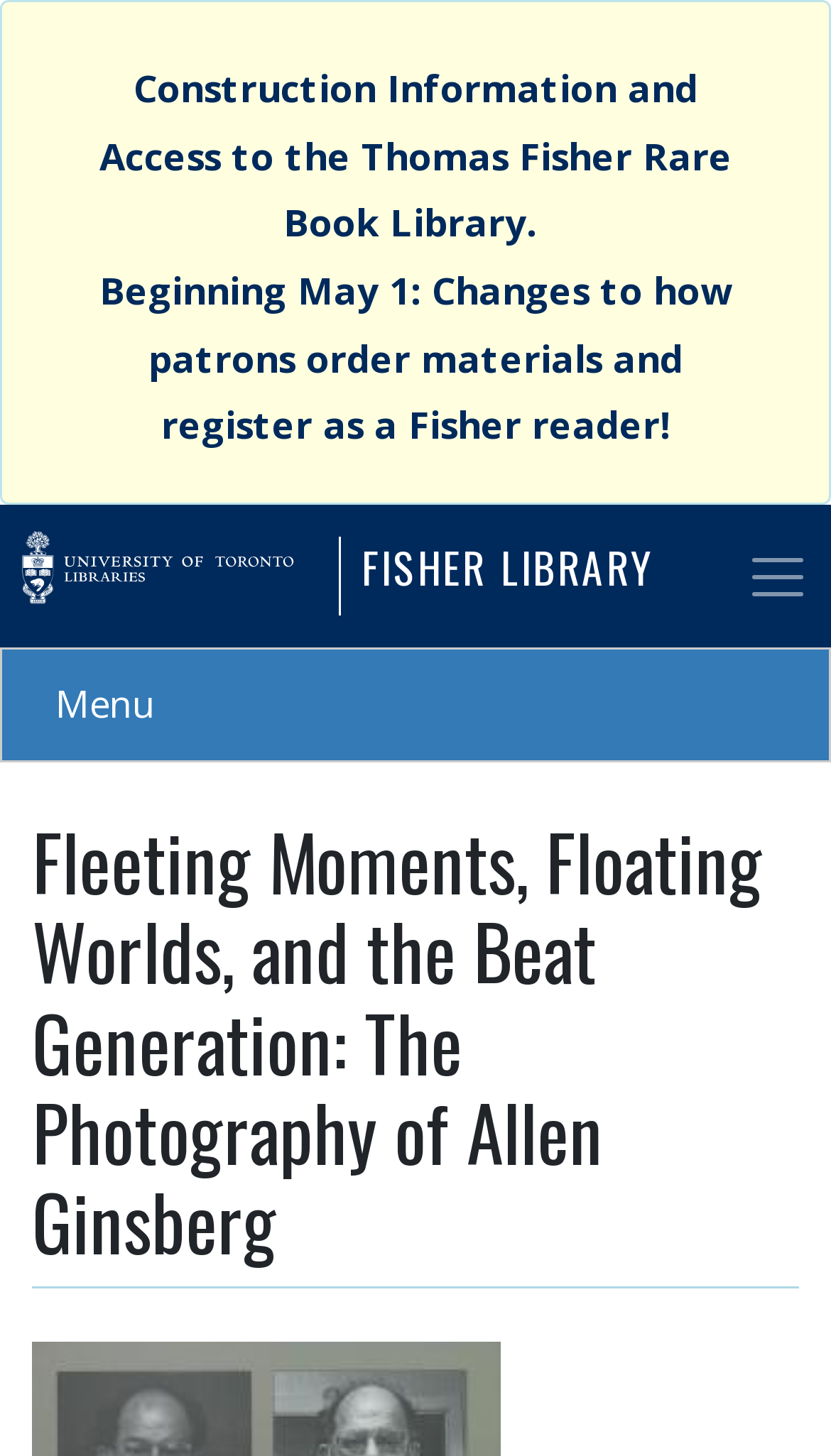Locate the bounding box coordinates of the UI element described by: "Skip to main content". The bounding box coordinates should consist of four float numbers between 0 and 1, i.e., [left, top, right, bottom].

[0.459, 0.0, 0.541, 0.004]